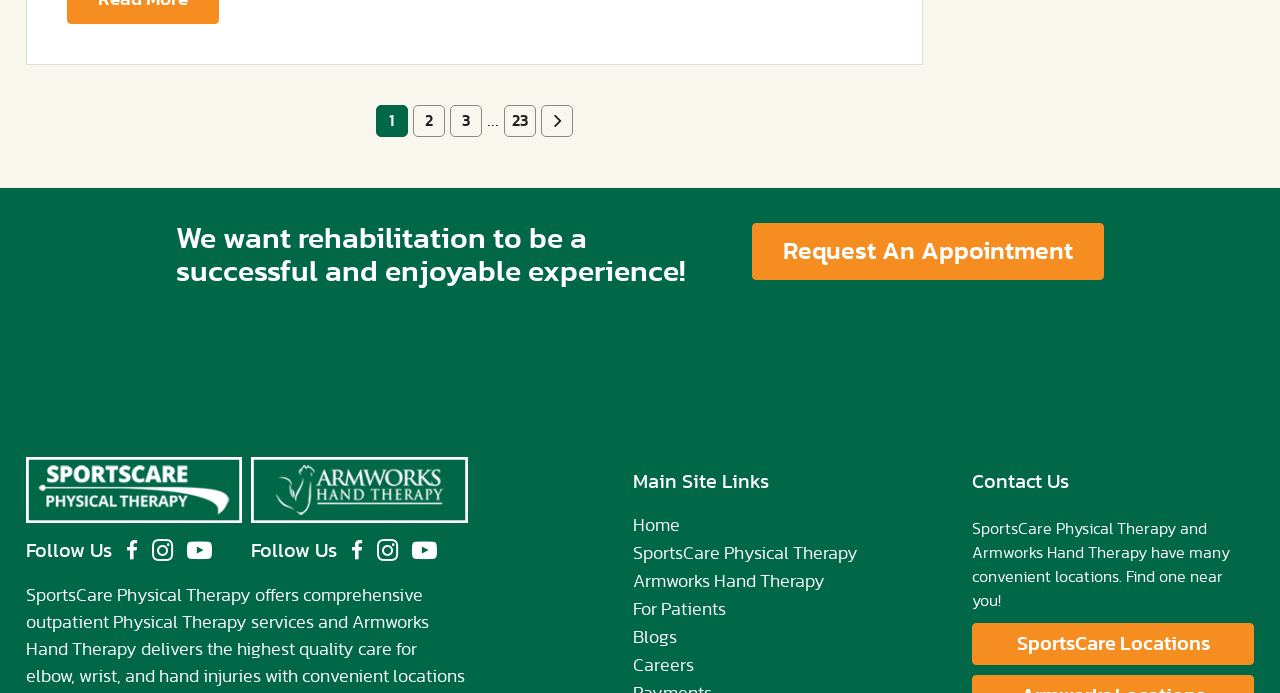Please identify the bounding box coordinates of the region to click in order to complete the task: "Follow SportsCare Physical Therapy on Facebook". The coordinates must be four float numbers between 0 and 1, specified as [left, top, right, bottom].

[0.274, 0.78, 0.284, 0.81]